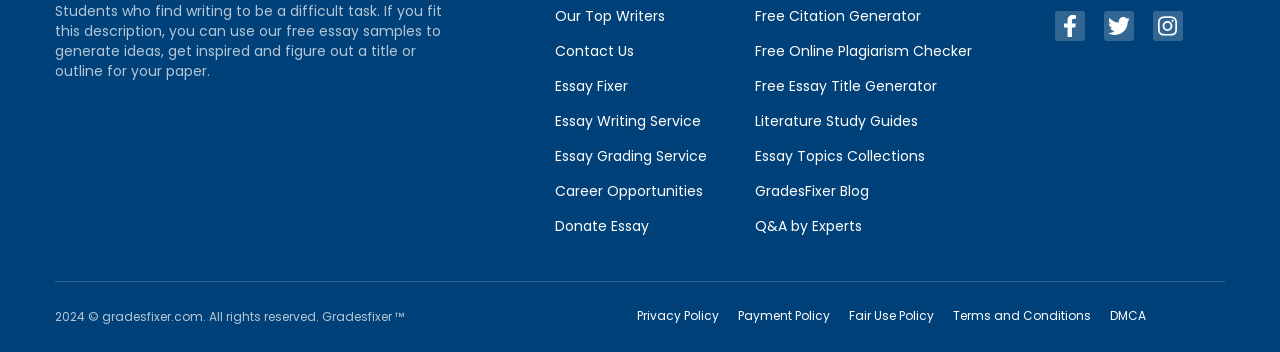Please provide the bounding box coordinates for the UI element as described: "DMCA". The coordinates must be four floats between 0 and 1, represented as [left, top, right, bottom].

[0.867, 0.869, 0.895, 0.926]